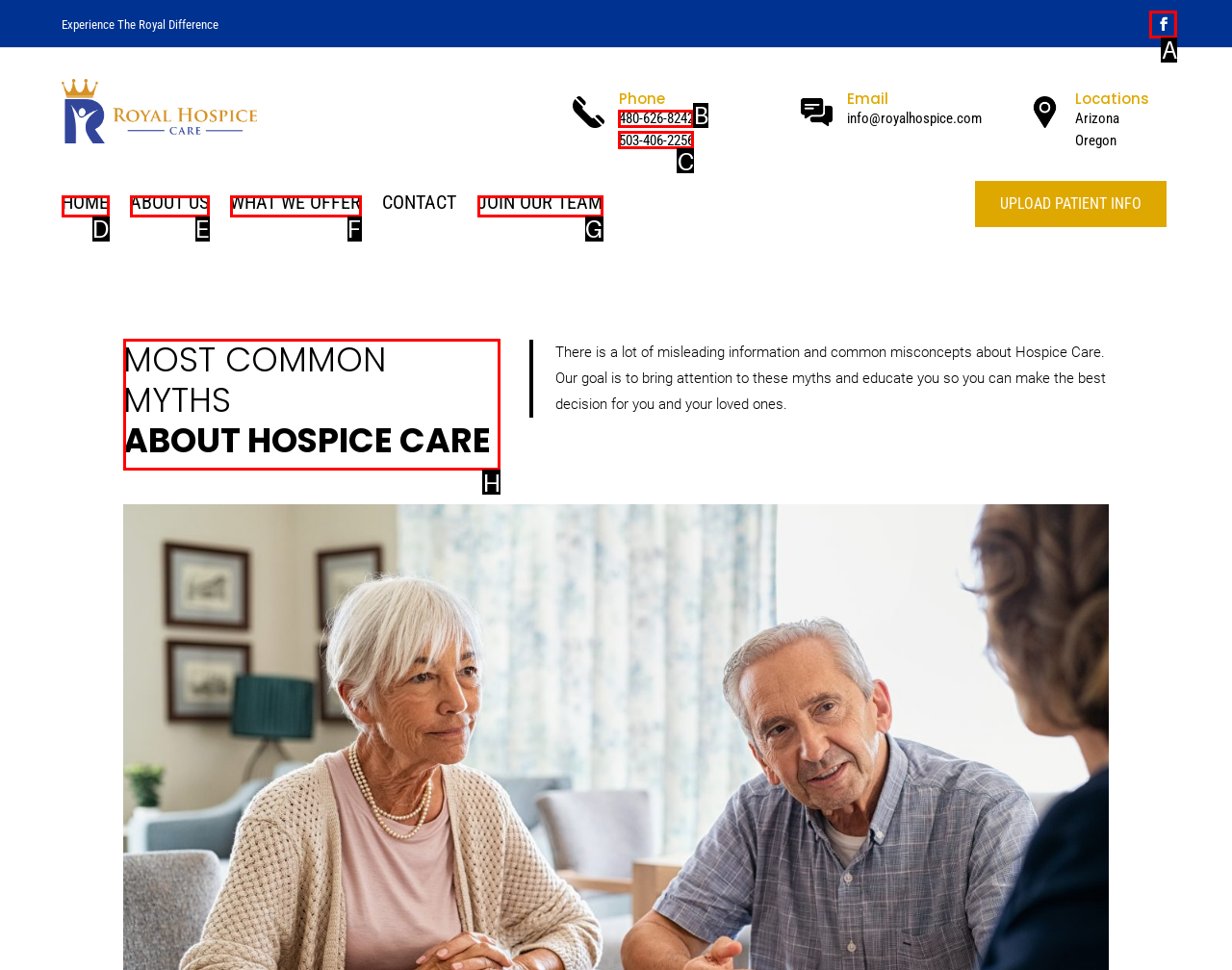Pick the option that should be clicked to perform the following task: Read about common myths about hospice care
Answer with the letter of the selected option from the available choices.

H